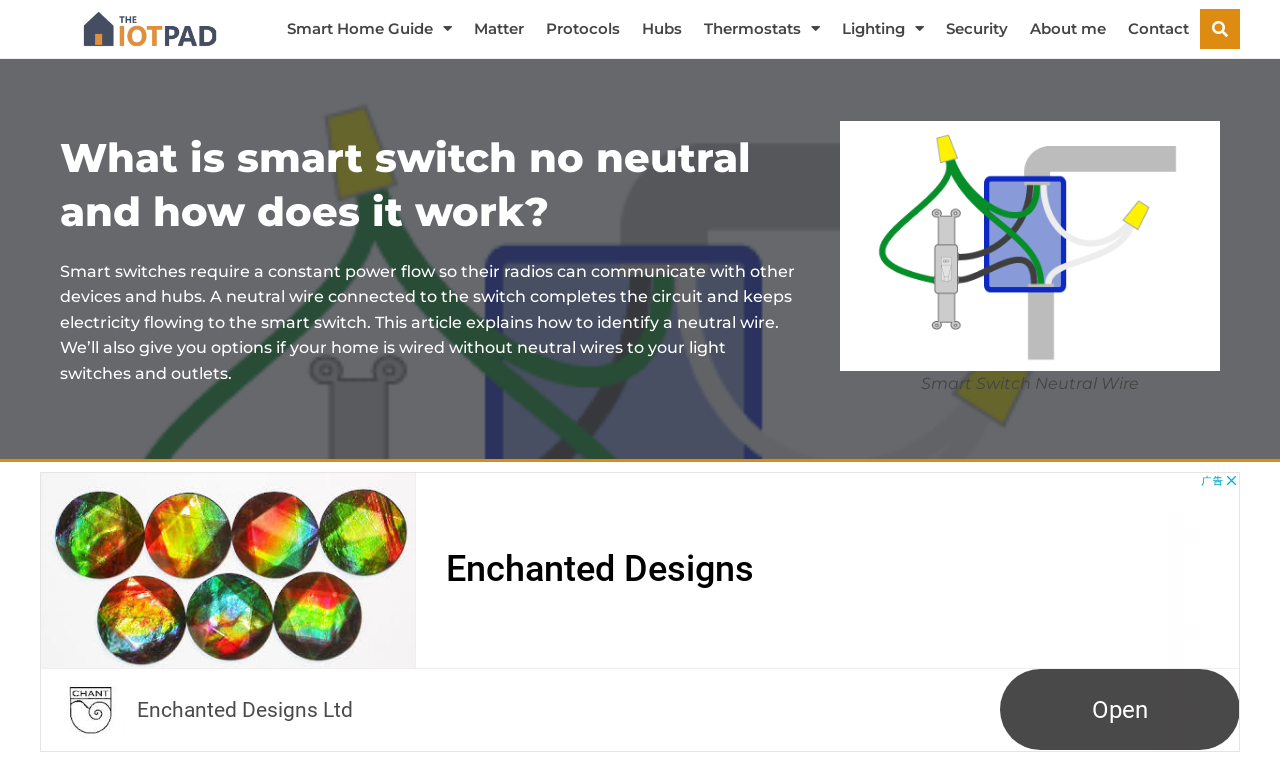Please determine the heading text of this webpage.

What is smart switch no neutral and how does it work?